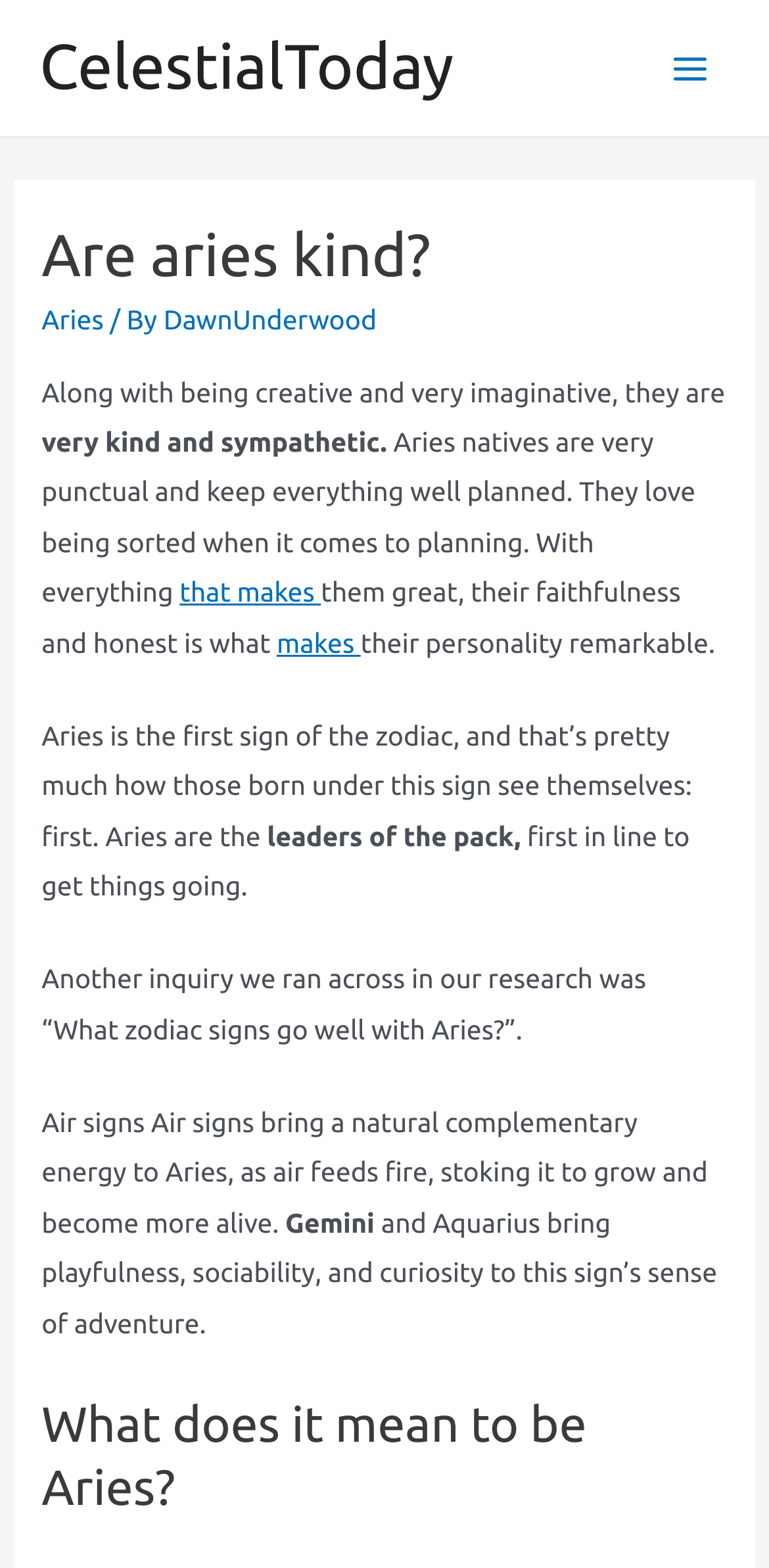Please identify the webpage's heading and generate its text content.

Are aries kind?